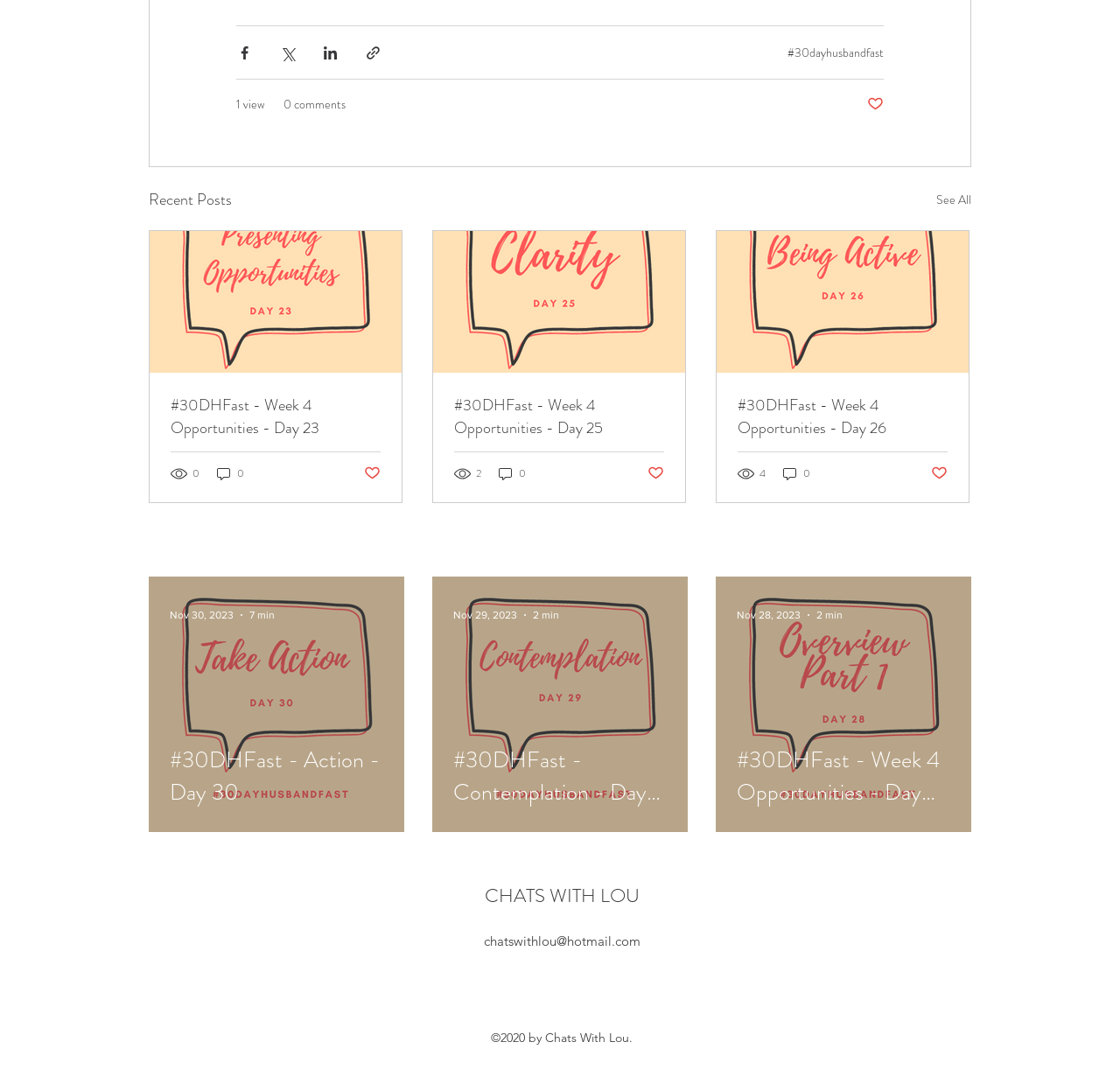Answer succinctly with a single word or phrase:
What is the main section of the webpage?

Post list